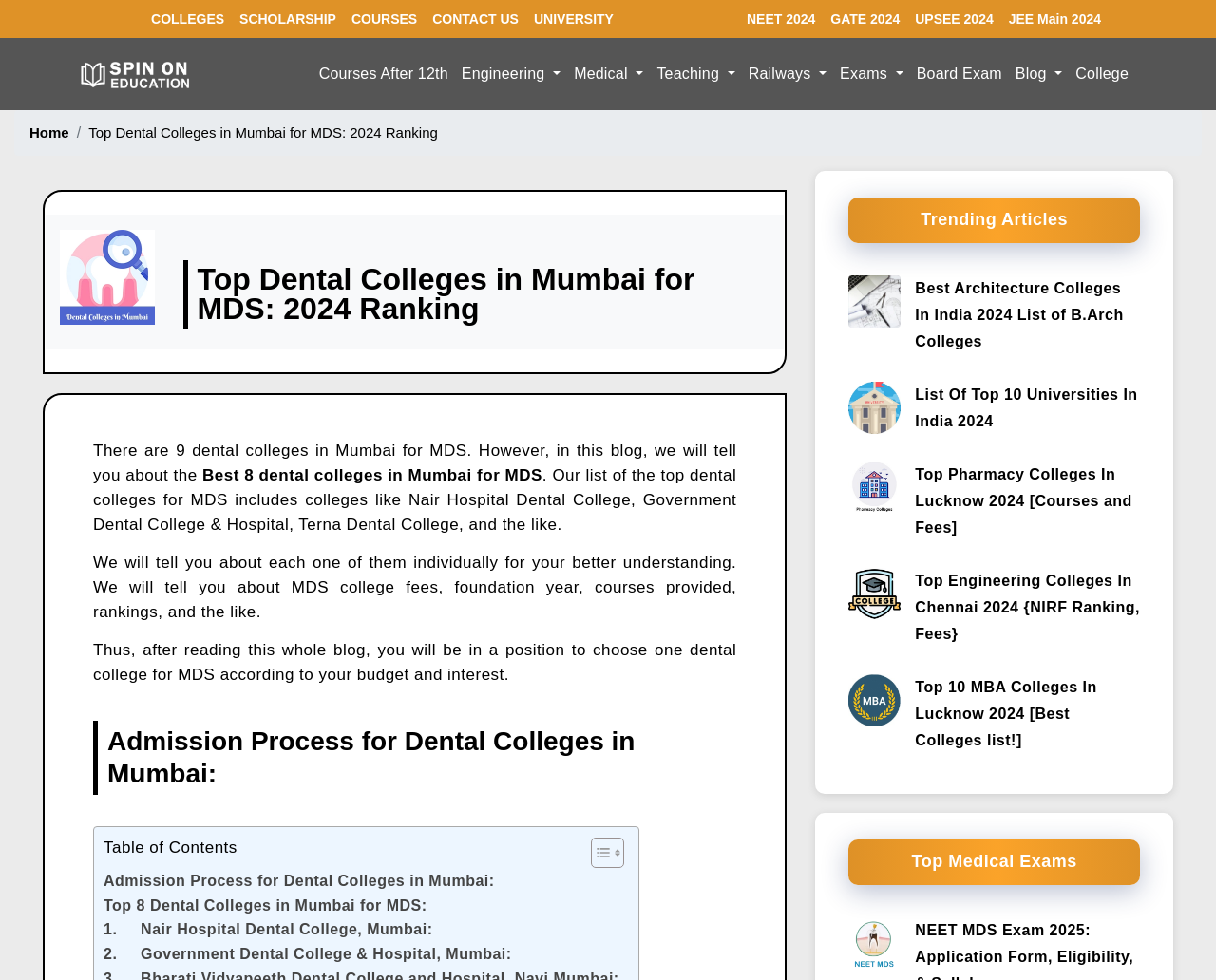How many dental colleges are mentioned in the article?
Provide a short answer using one word or a brief phrase based on the image.

8